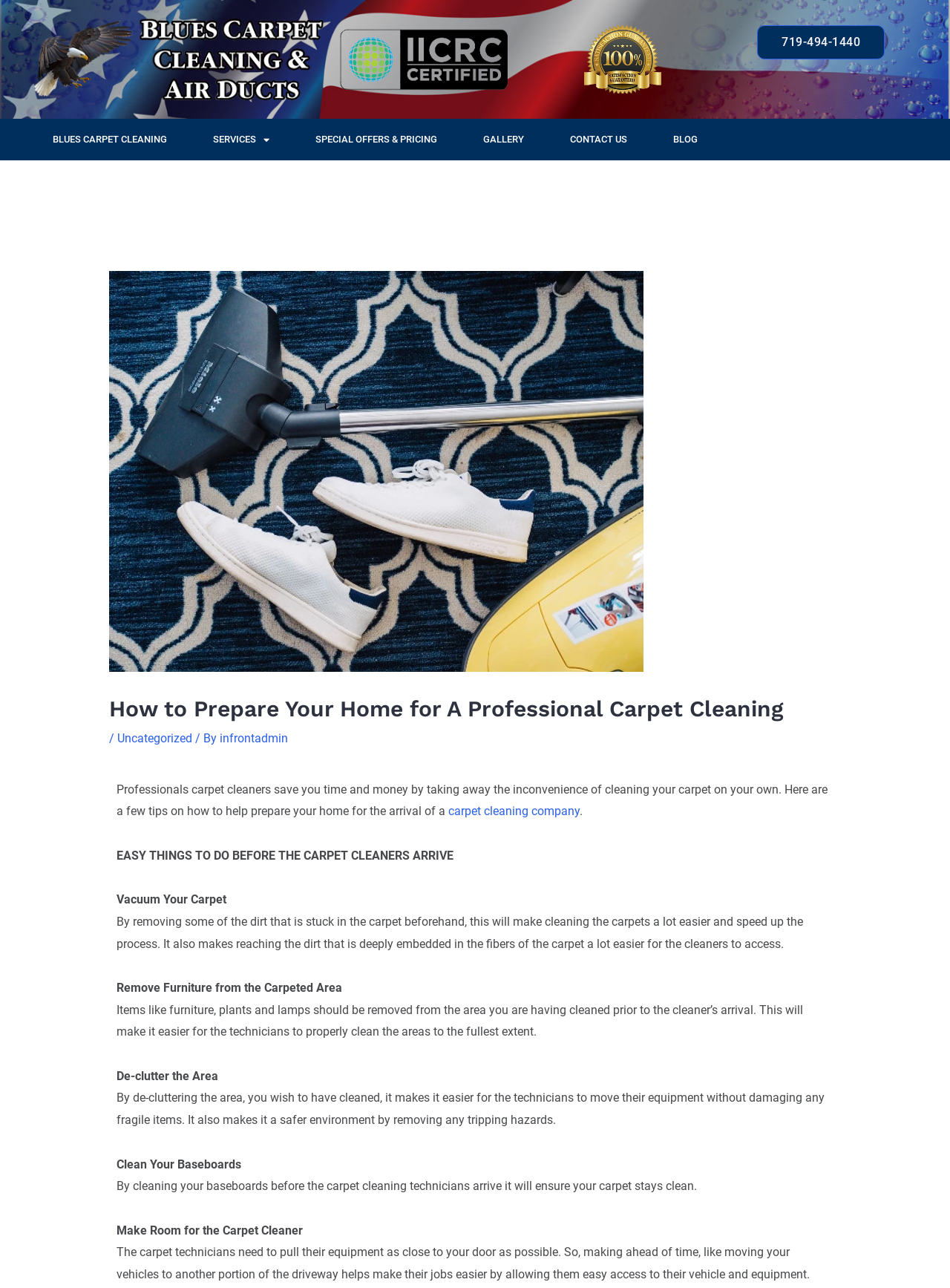Please locate the bounding box coordinates of the element that should be clicked to achieve the given instruction: "Post a comment".

None